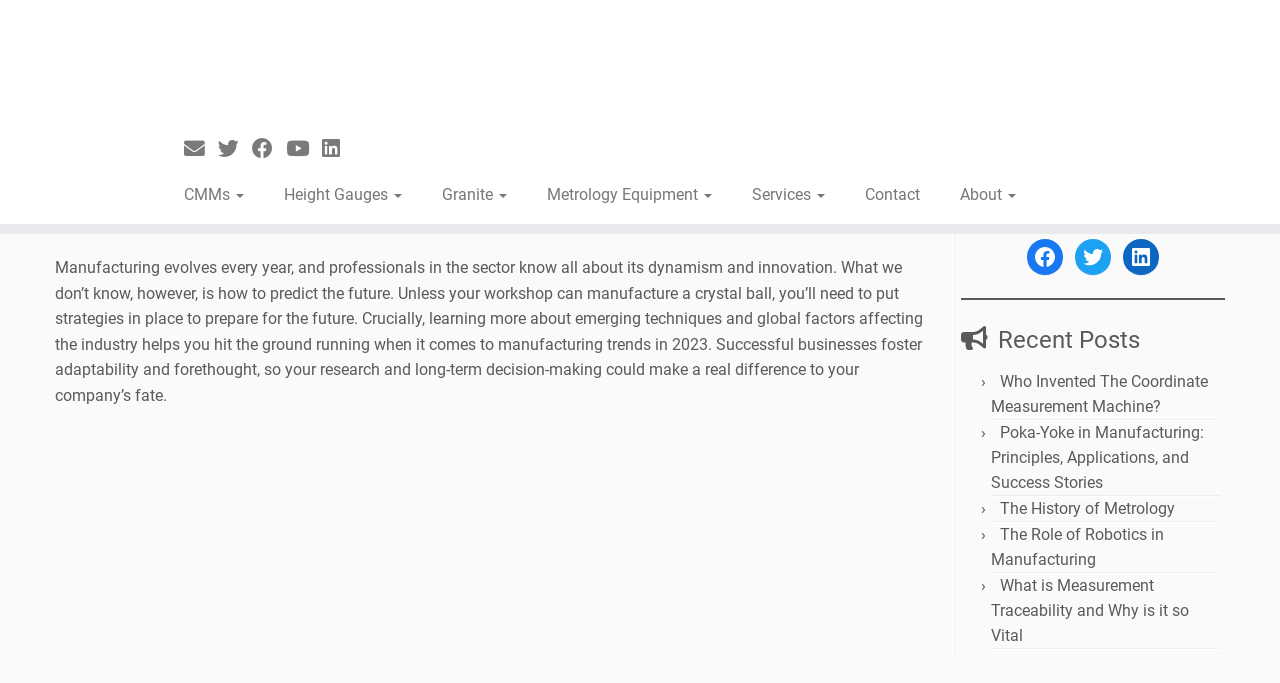What is the name of the company?
Look at the image and respond with a single word or a short phrase.

Eley Metrology